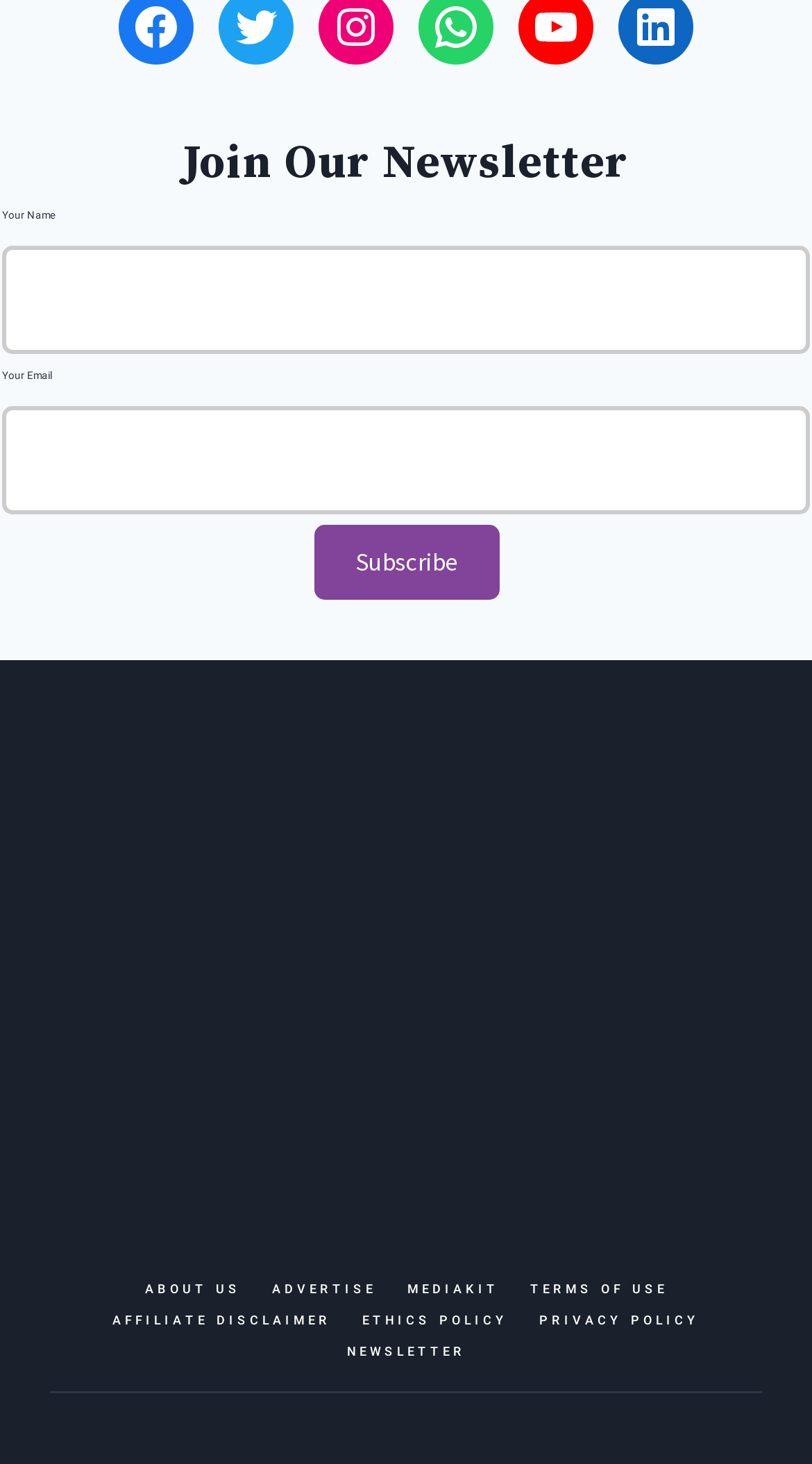Locate the bounding box coordinates of the area where you should click to accomplish the instruction: "Read news and information".

None